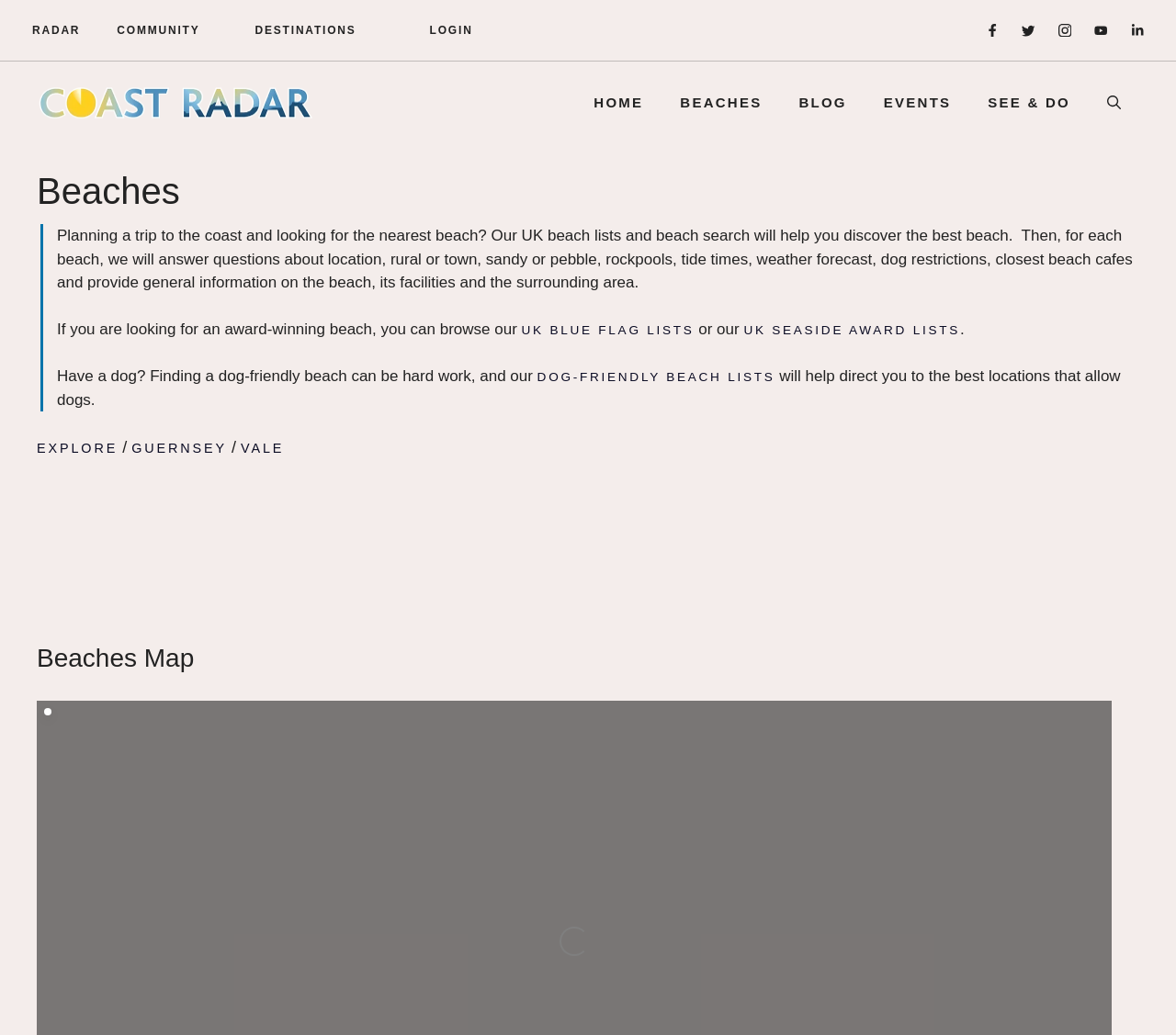What is the current status of the 'Beaches Map'?
Based on the image, provide your answer in one word or phrase.

Loading